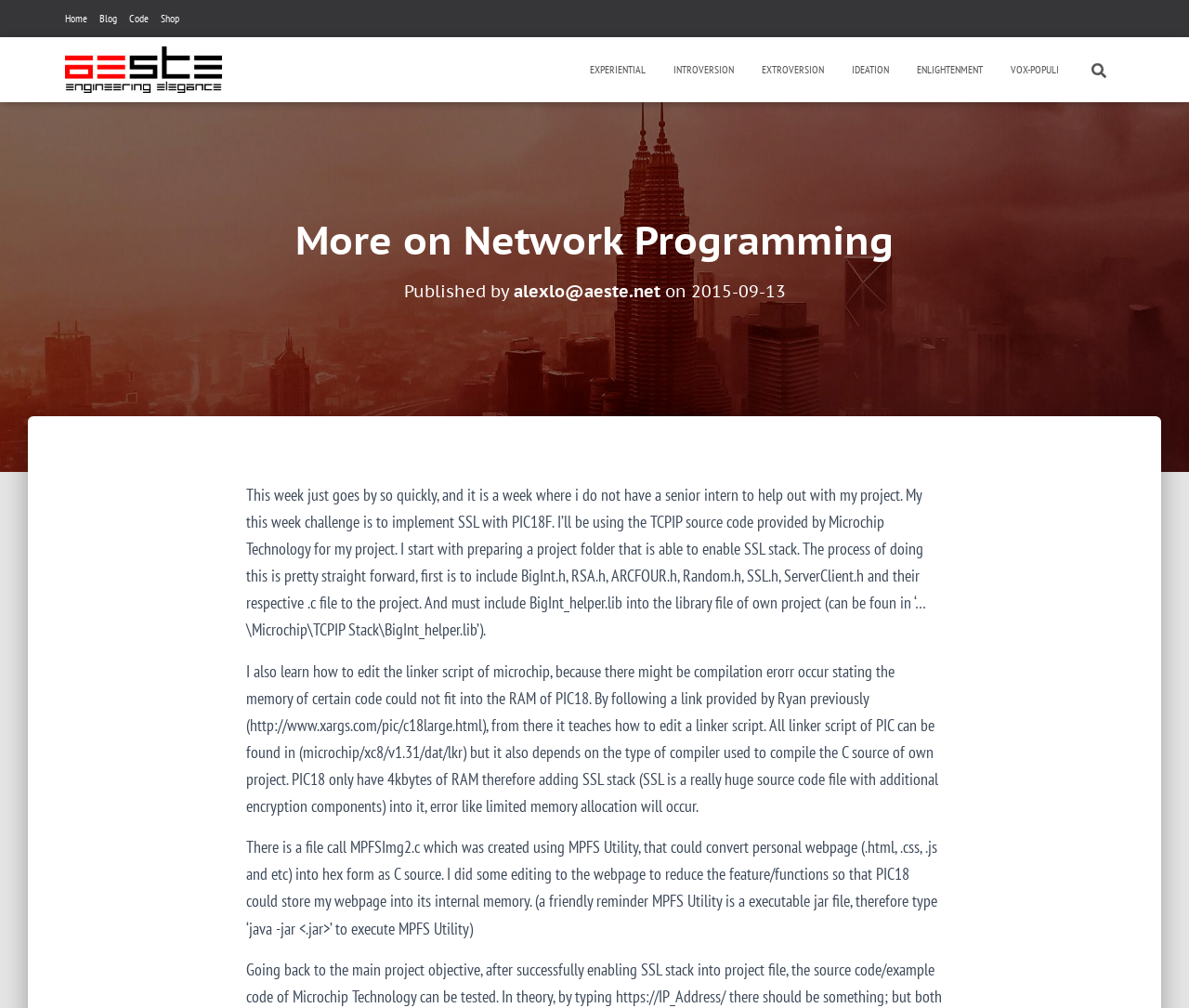Use a single word or phrase to answer the question:
What is the purpose of editing the linker script?

To avoid compilation errors